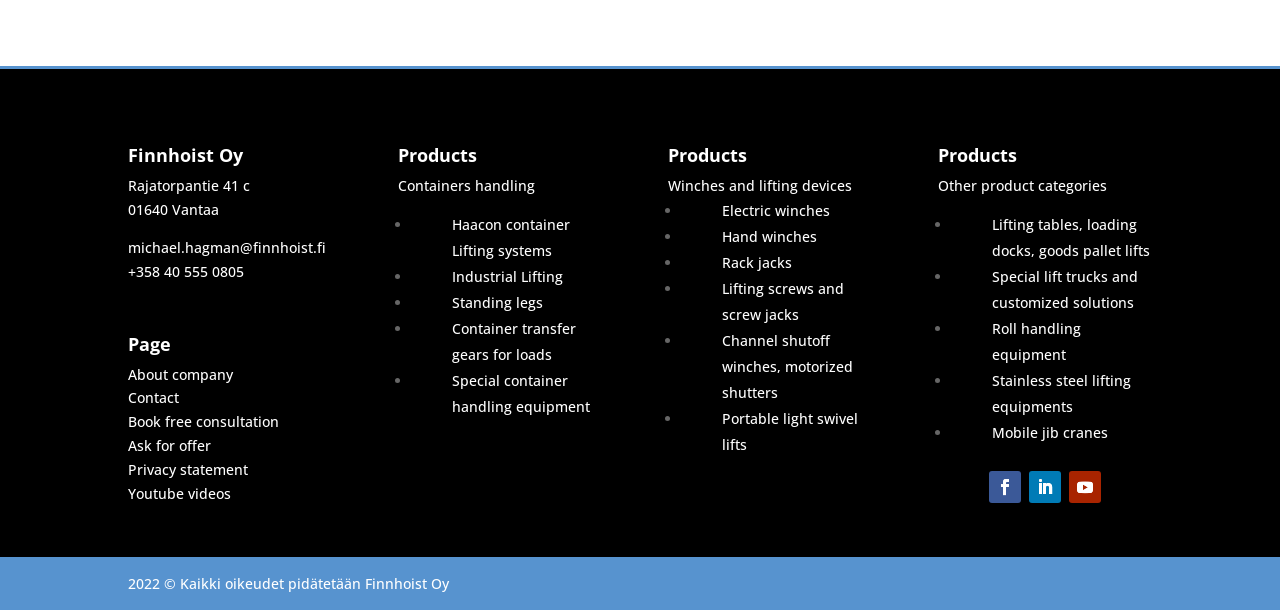Can you specify the bounding box coordinates for the region that should be clicked to fulfill this instruction: "Go to the Home page".

None